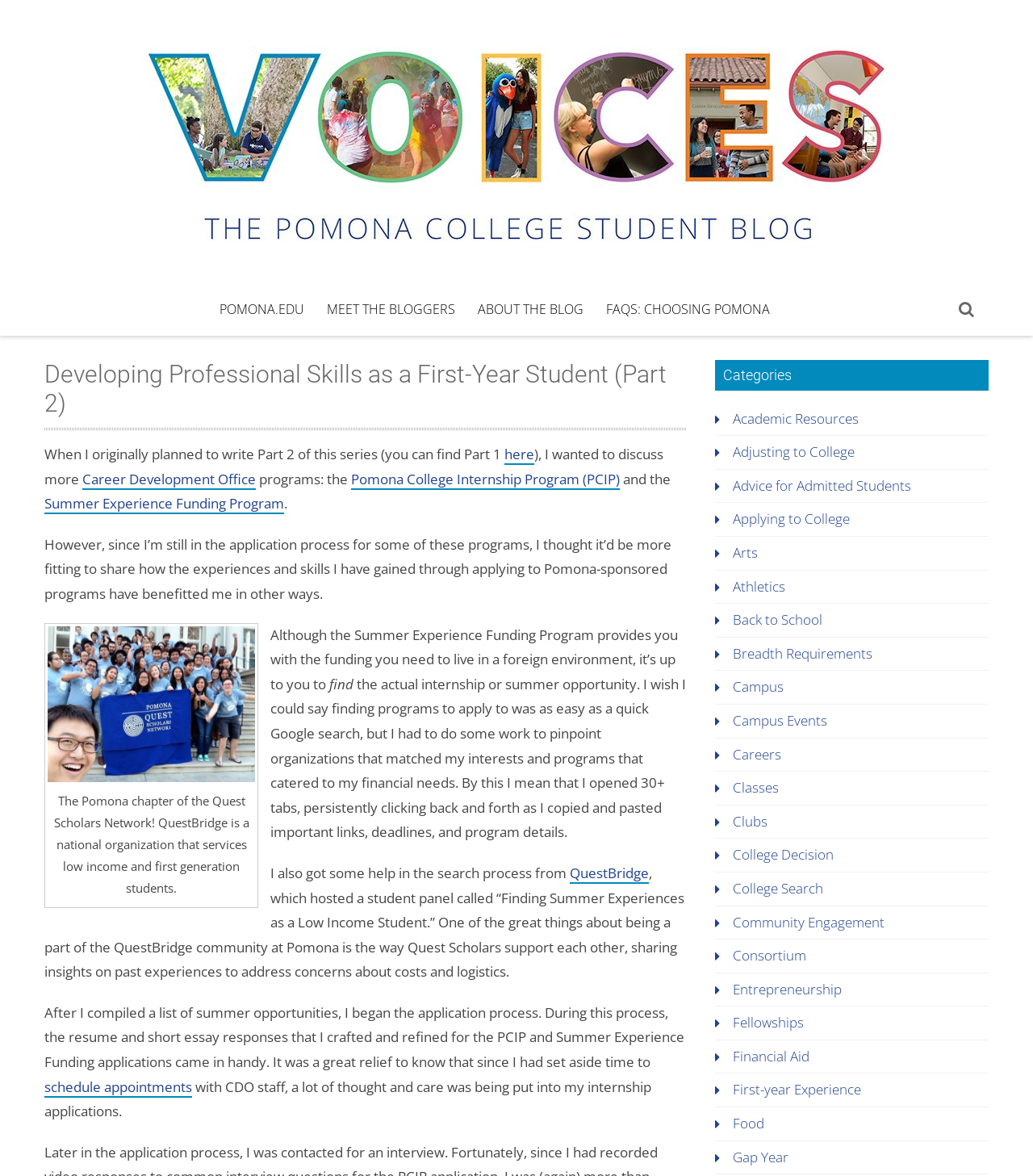What is the name of the program that provides funding for summer experiences?
Please provide a comprehensive answer based on the contents of the image.

The author mentions that they applied to the Summer Experience Funding Program, which provides funding for summer experiences. This program is mentioned in the context of the author's experience developing professional skills as a first-year student.